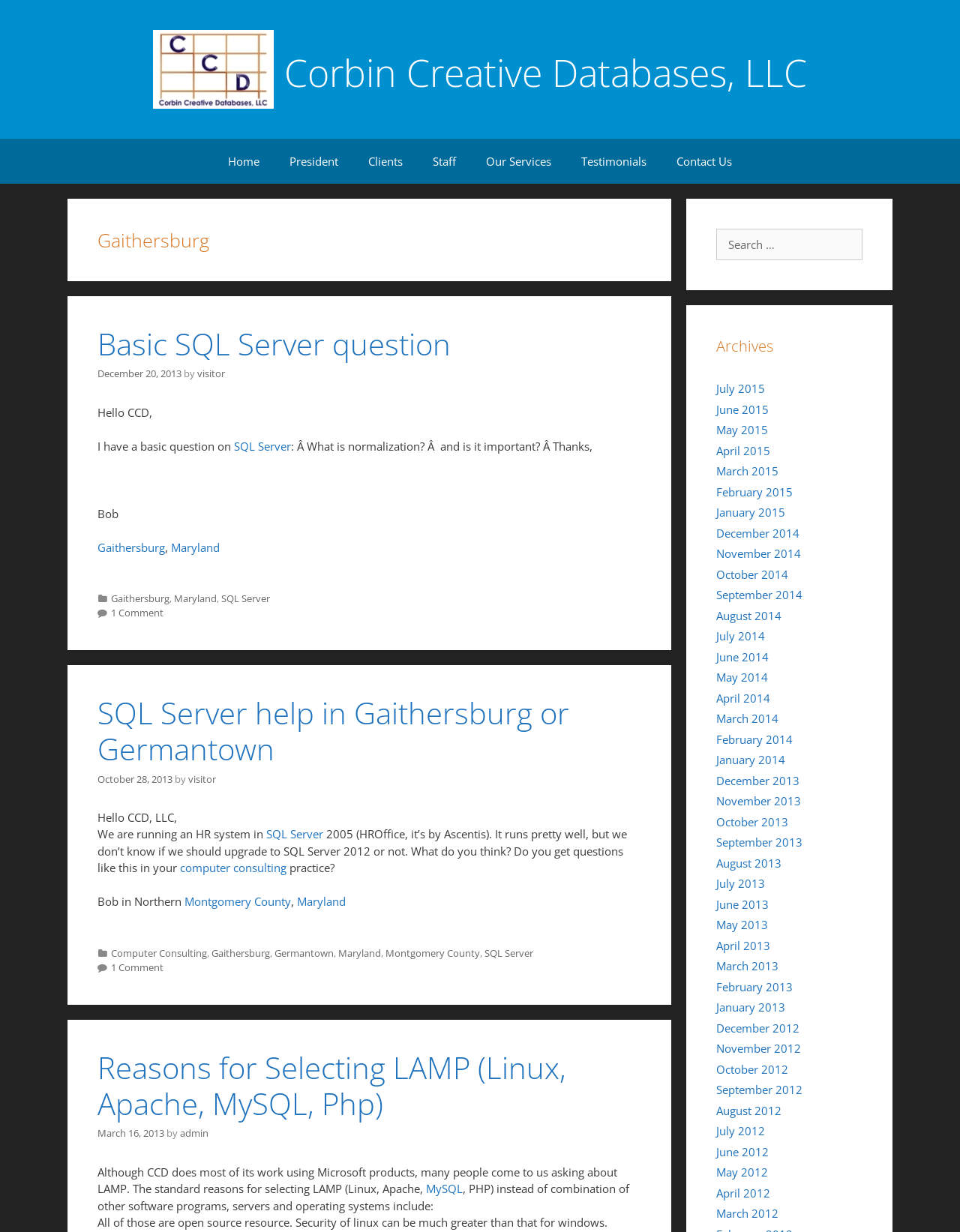What is the location mentioned in the second article?
Using the image as a reference, answer the question in detail.

The second article on the webpage mentions Gaithersburg or Germantown as the location. This is mentioned in the heading of the article, which says 'SQL Server help in Gaithersburg or Germantown'.